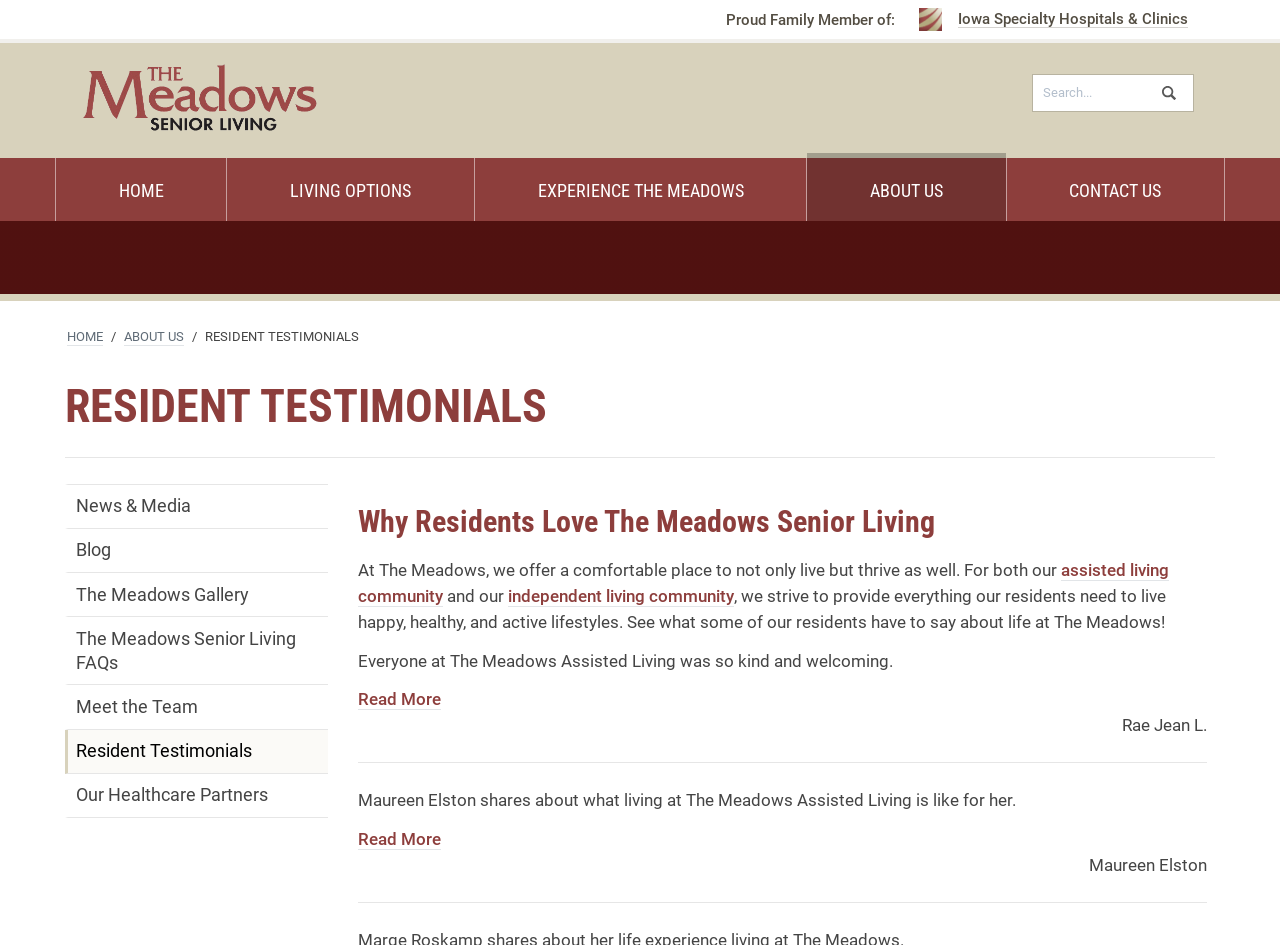Locate the bounding box for the described UI element: "parent_node: Search website for:". Ensure the coordinates are four float numbers between 0 and 1, formatted as [left, top, right, bottom].

[0.062, 0.066, 0.253, 0.14]